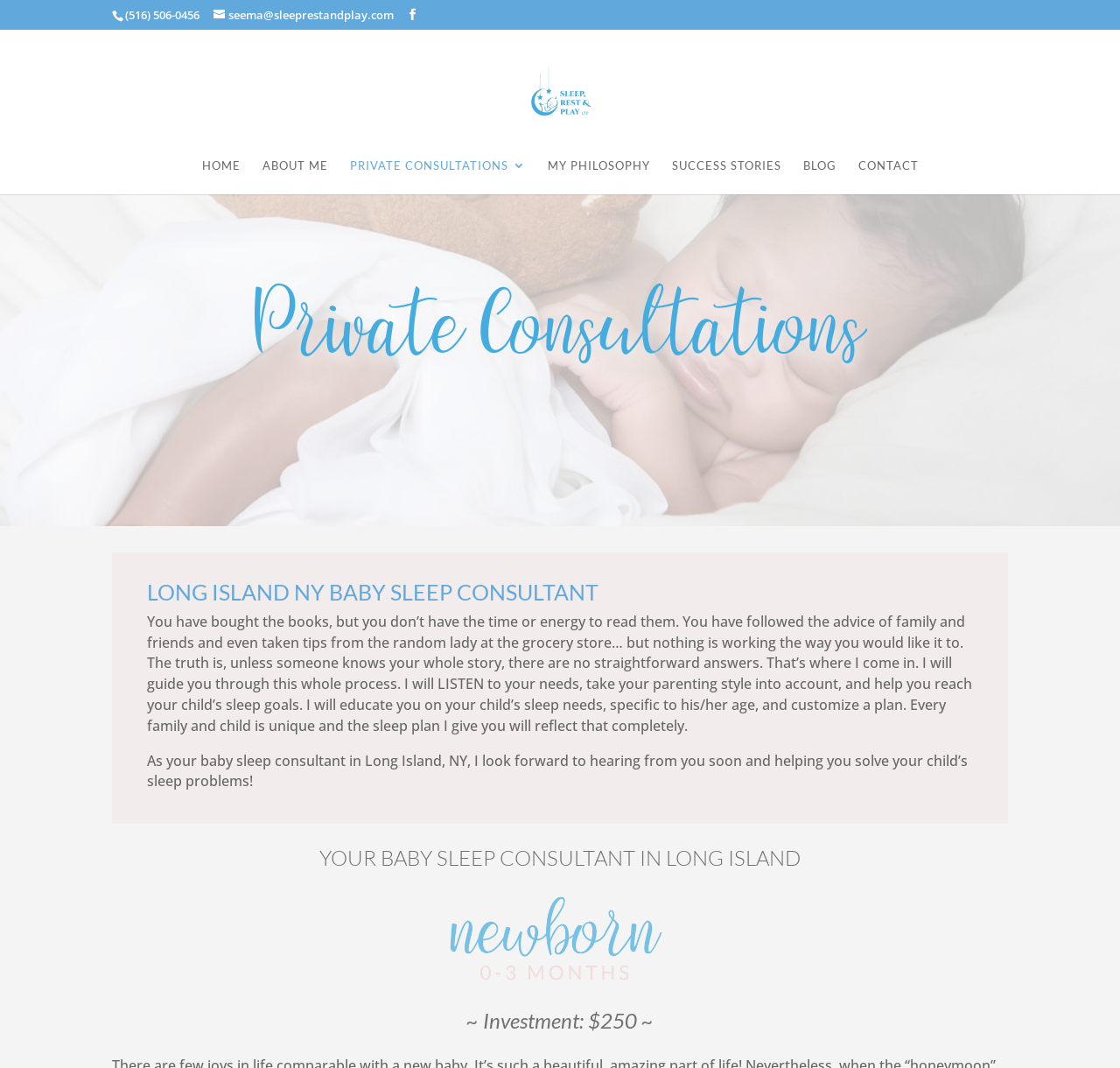Pinpoint the bounding box coordinates of the clickable area needed to execute the instruction: "Contact Seema". The coordinates should be specified as four float numbers between 0 and 1, i.e., [left, top, right, bottom].

[0.766, 0.149, 0.82, 0.182]